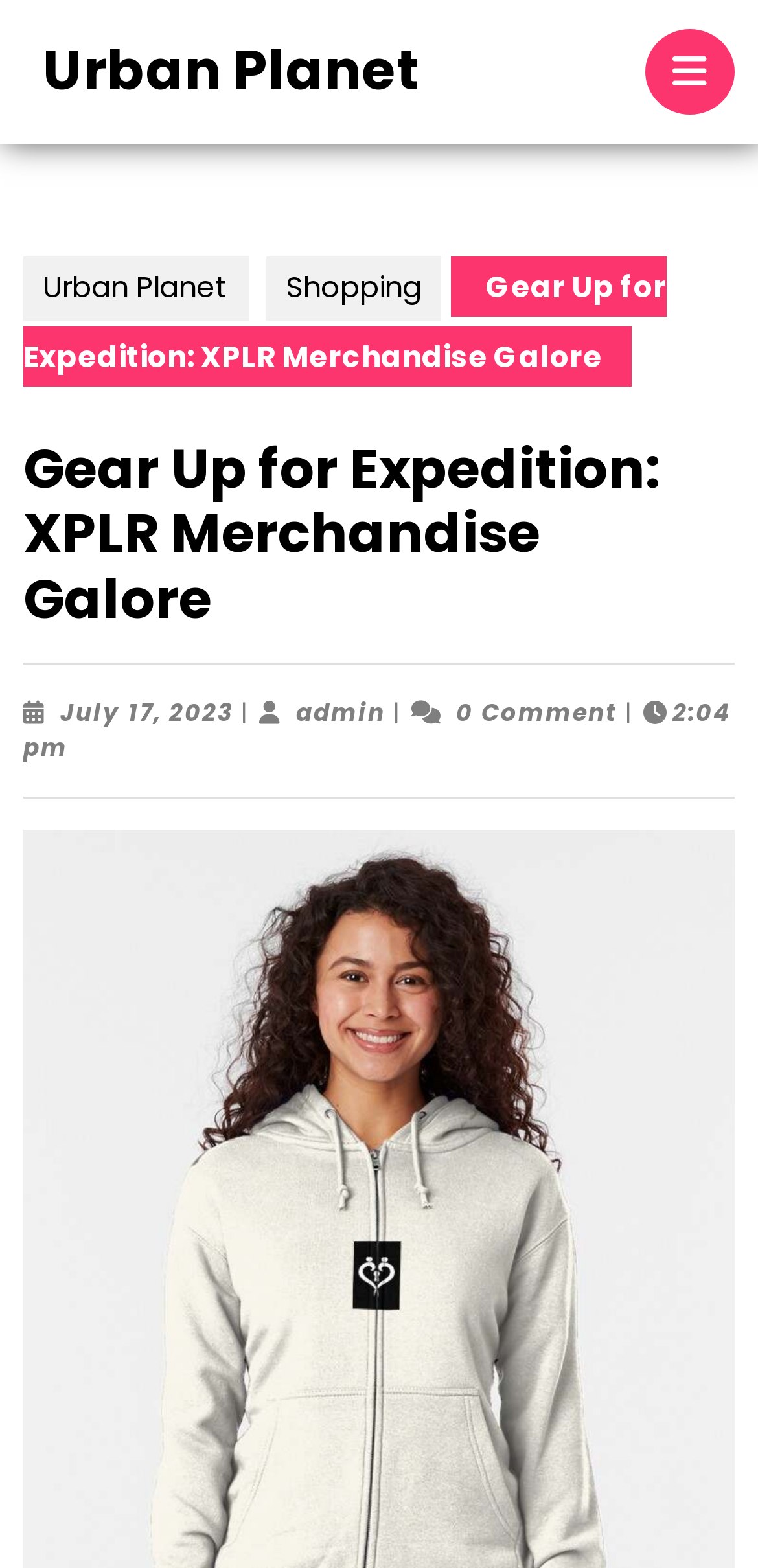Identify the bounding box of the UI element described as follows: "AI based Content Aggregation". Provide the coordinates as four float numbers in the range of 0 to 1 [left, top, right, bottom].

None